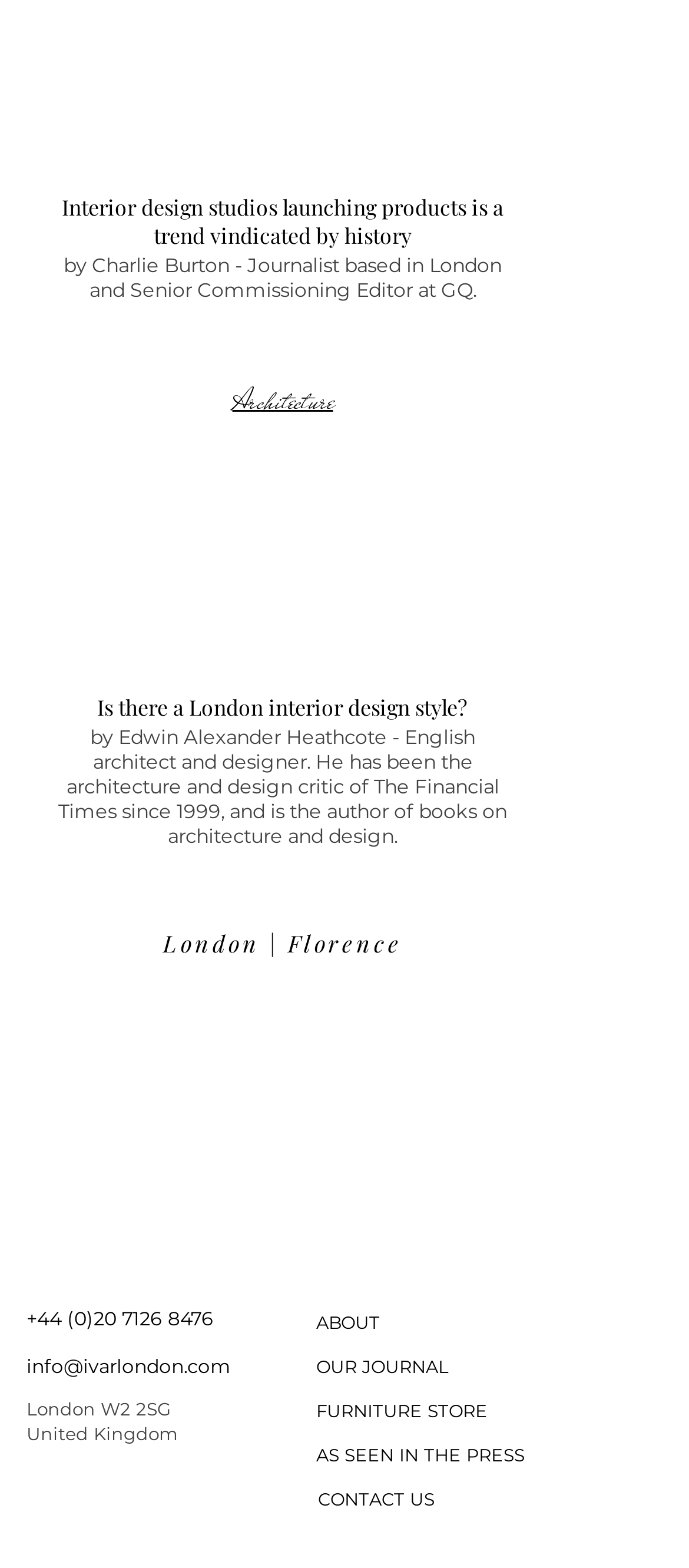With reference to the screenshot, provide a detailed response to the question below:
What is the profession of Charlie Burton?

The answer can be found in the StaticText element with the text 'by Charlie Burton - Journalist based in London and Senior Commissioning Editor at GQ.' which provides information about the author of the article.